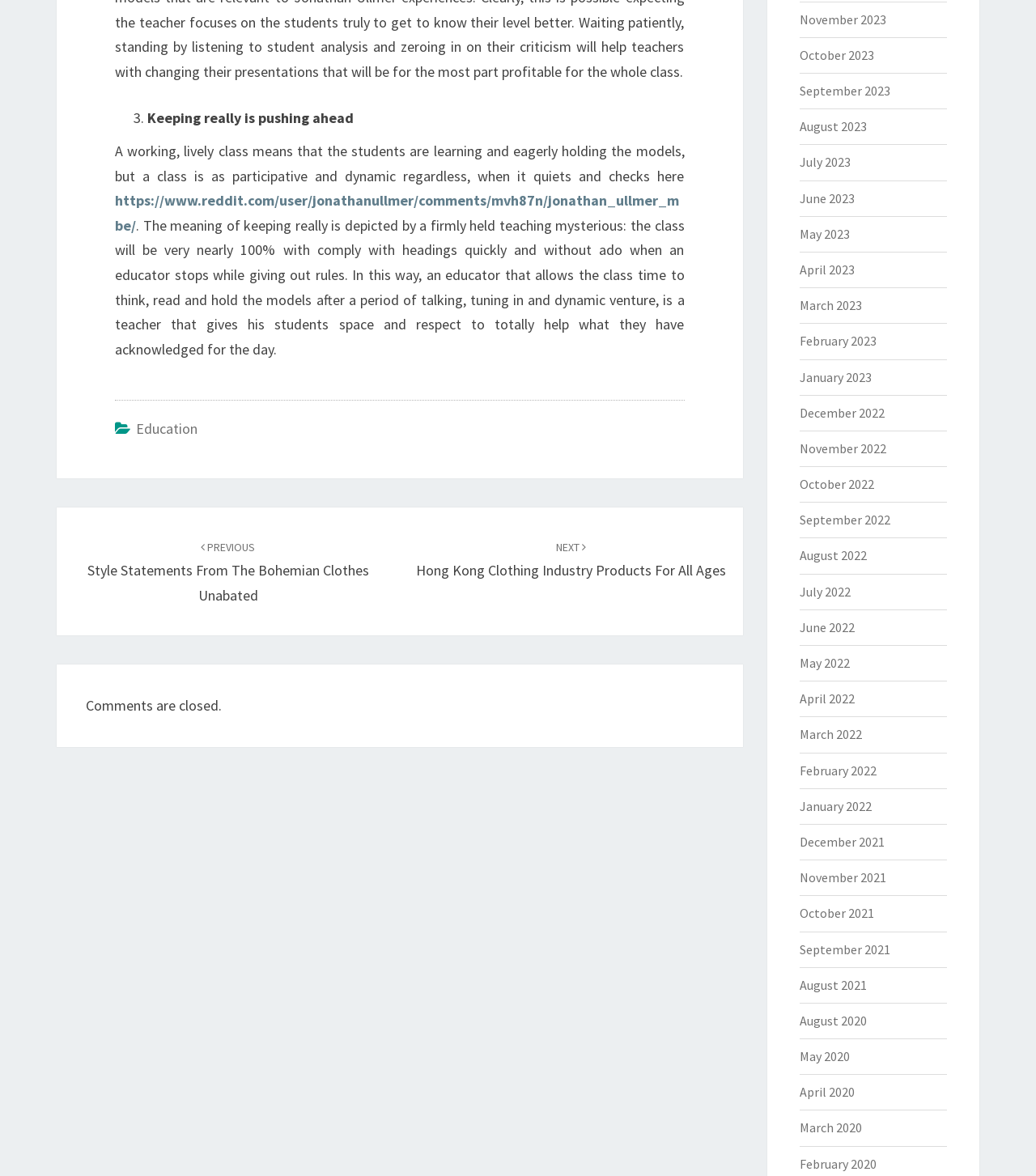Please locate the bounding box coordinates of the element that should be clicked to achieve the given instruction: "Click on the 'Education' link".

[0.131, 0.357, 0.191, 0.373]